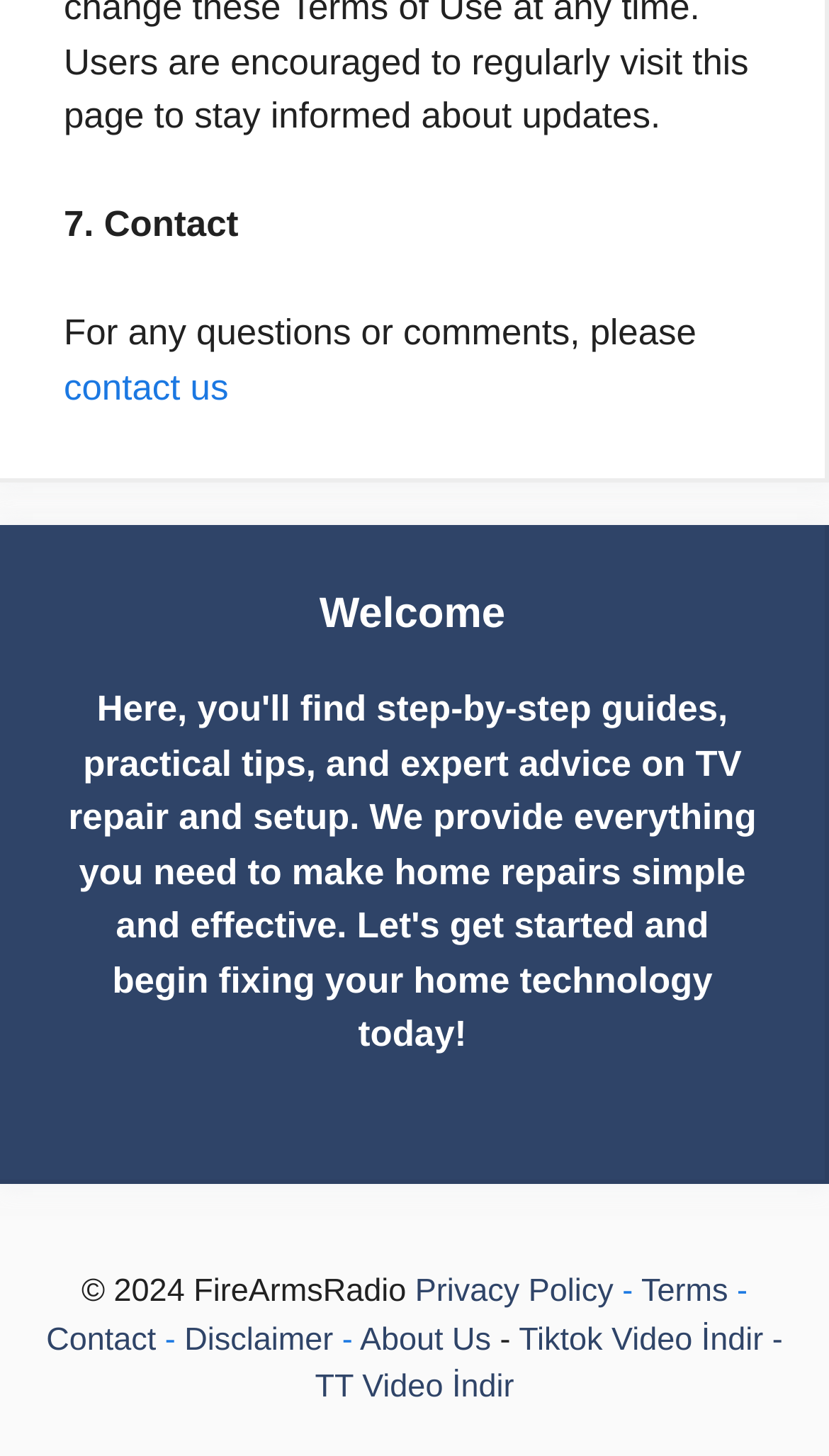Predict the bounding box of the UI element based on this description: "About Us".

[0.434, 0.907, 0.592, 0.932]